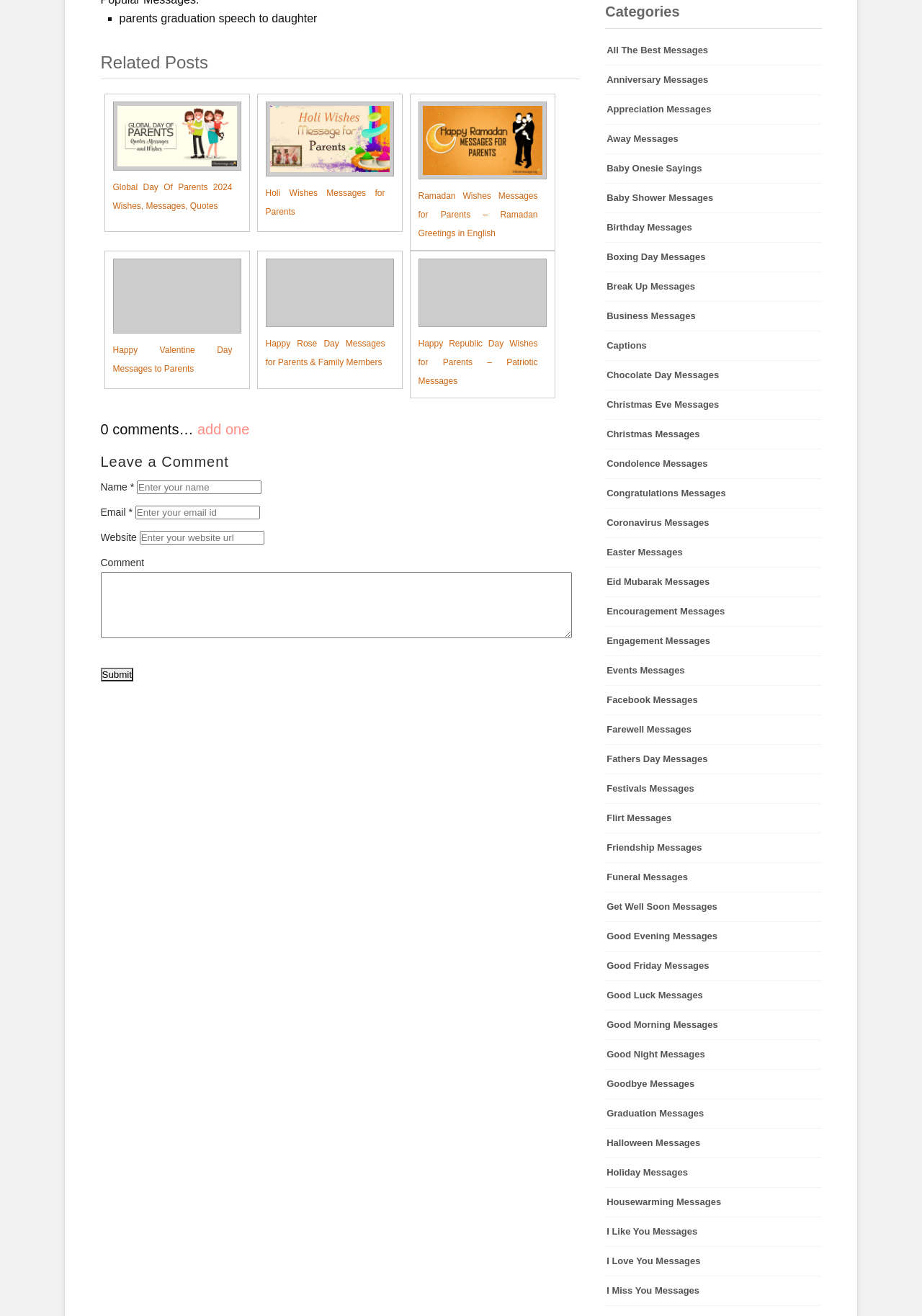Specify the bounding box coordinates of the region I need to click to perform the following instruction: "Enter your name". The coordinates must be four float numbers in the range of 0 to 1, i.e., [left, top, right, bottom].

[0.148, 0.365, 0.284, 0.375]